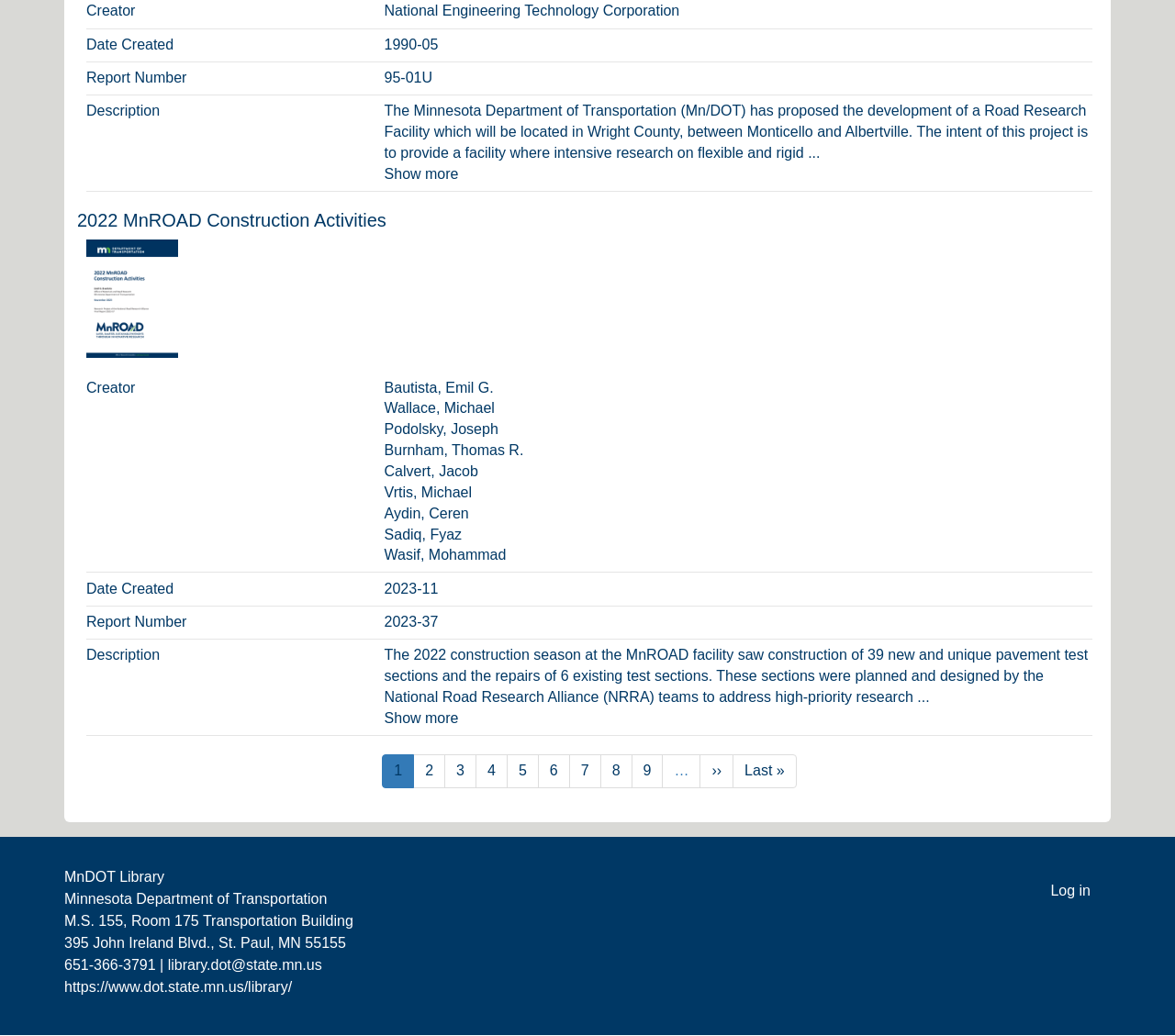Who is the creator of the second article?
Please use the visual content to give a single word or phrase answer.

Bautista, Emil G.